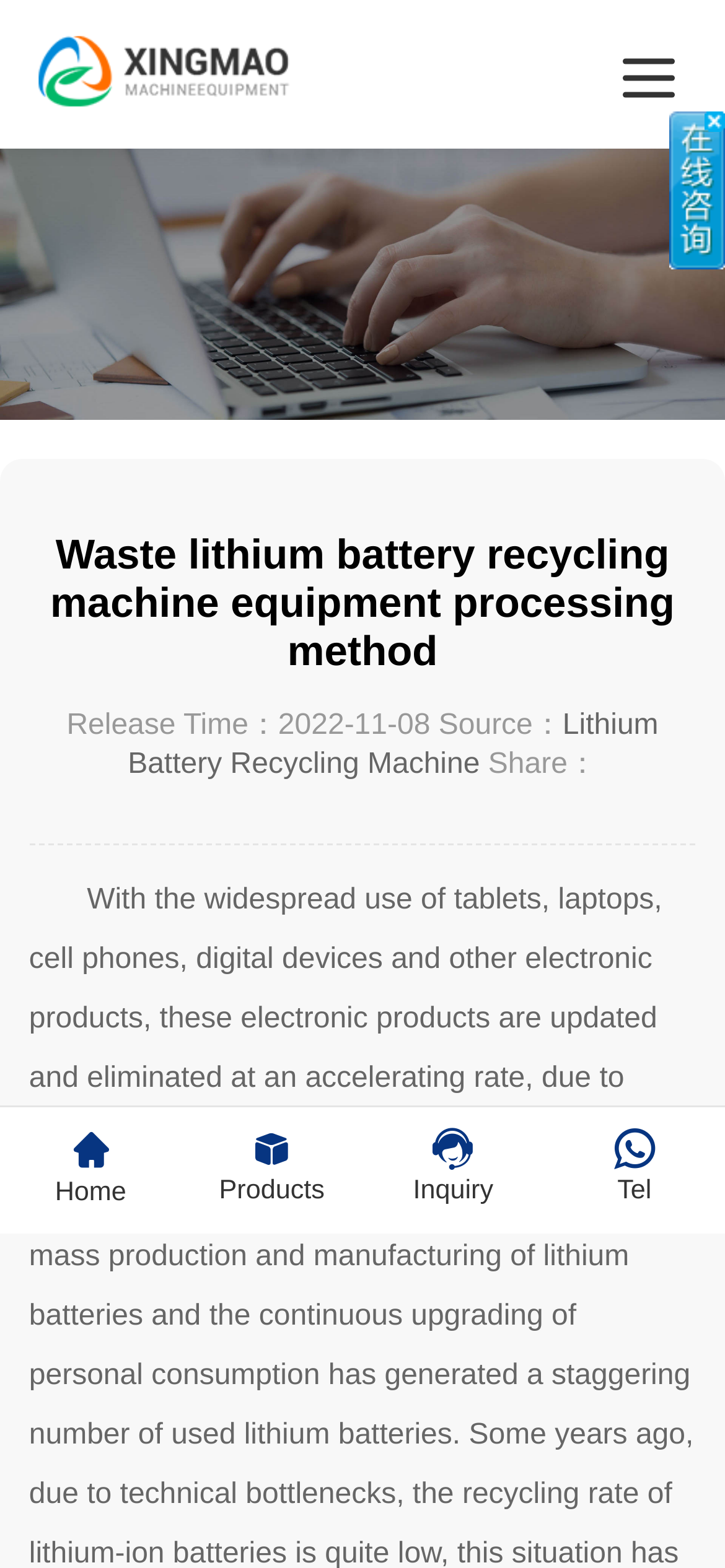How many navigation links are at the top of the webpage?
Give a single word or phrase answer based on the content of the image.

6